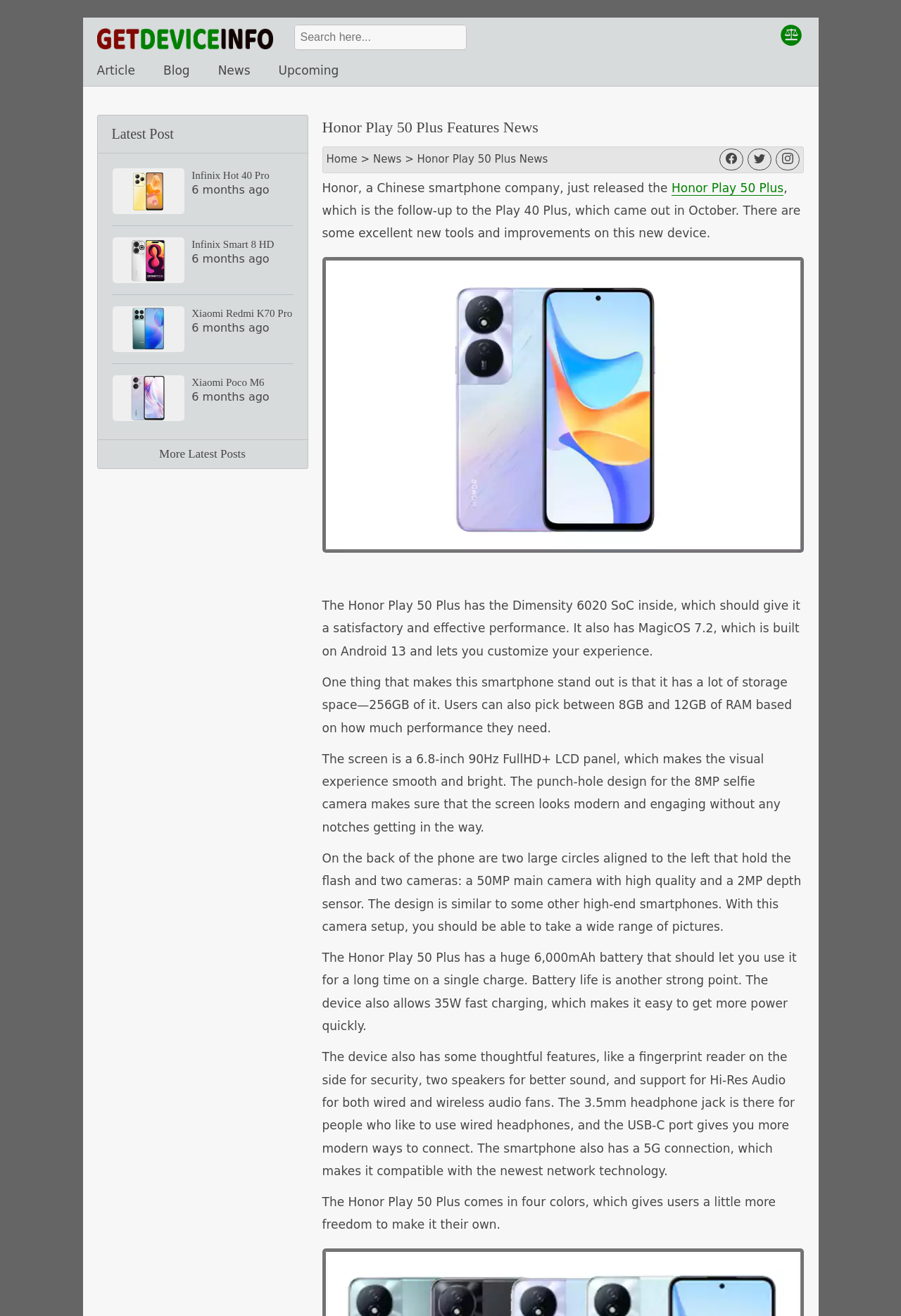Please examine the image and provide a detailed answer to the question: How many cameras are on the back of the Honor Play 50 Plus?

The webpage describes the camera setup on the back of the Honor Play 50 Plus, which consists of two cameras: a 50MP main camera and a 2MP depth sensor, aligned to the left in two large circles.